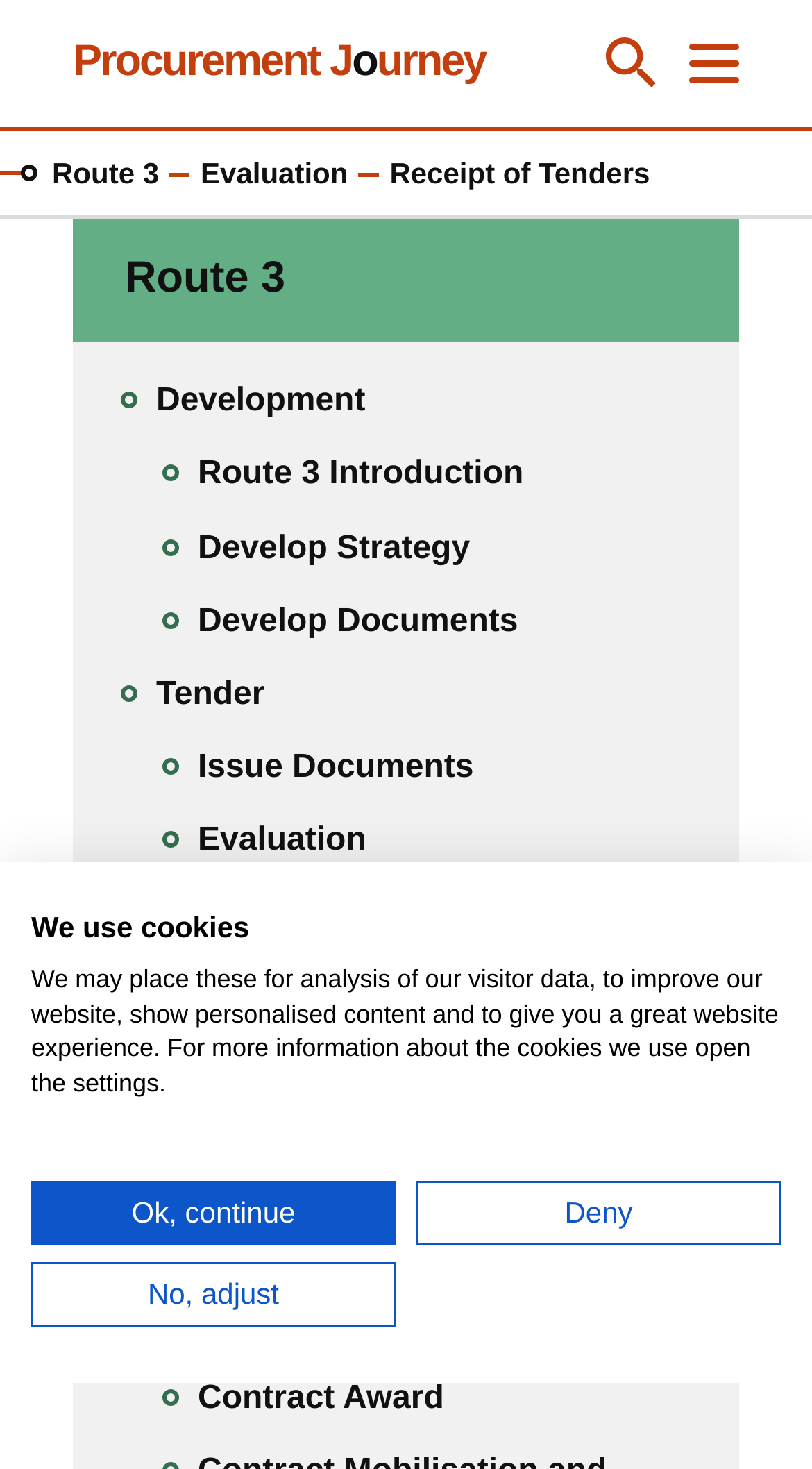What is the next stage after Evaluation?
Based on the screenshot, give a detailed explanation to answer the question.

Based on the webpage, the next stage after 'Evaluation' is 'Receipt of Tenders' as indicated by the link 'Receipt of Tenders' under the 'Evaluation' section.